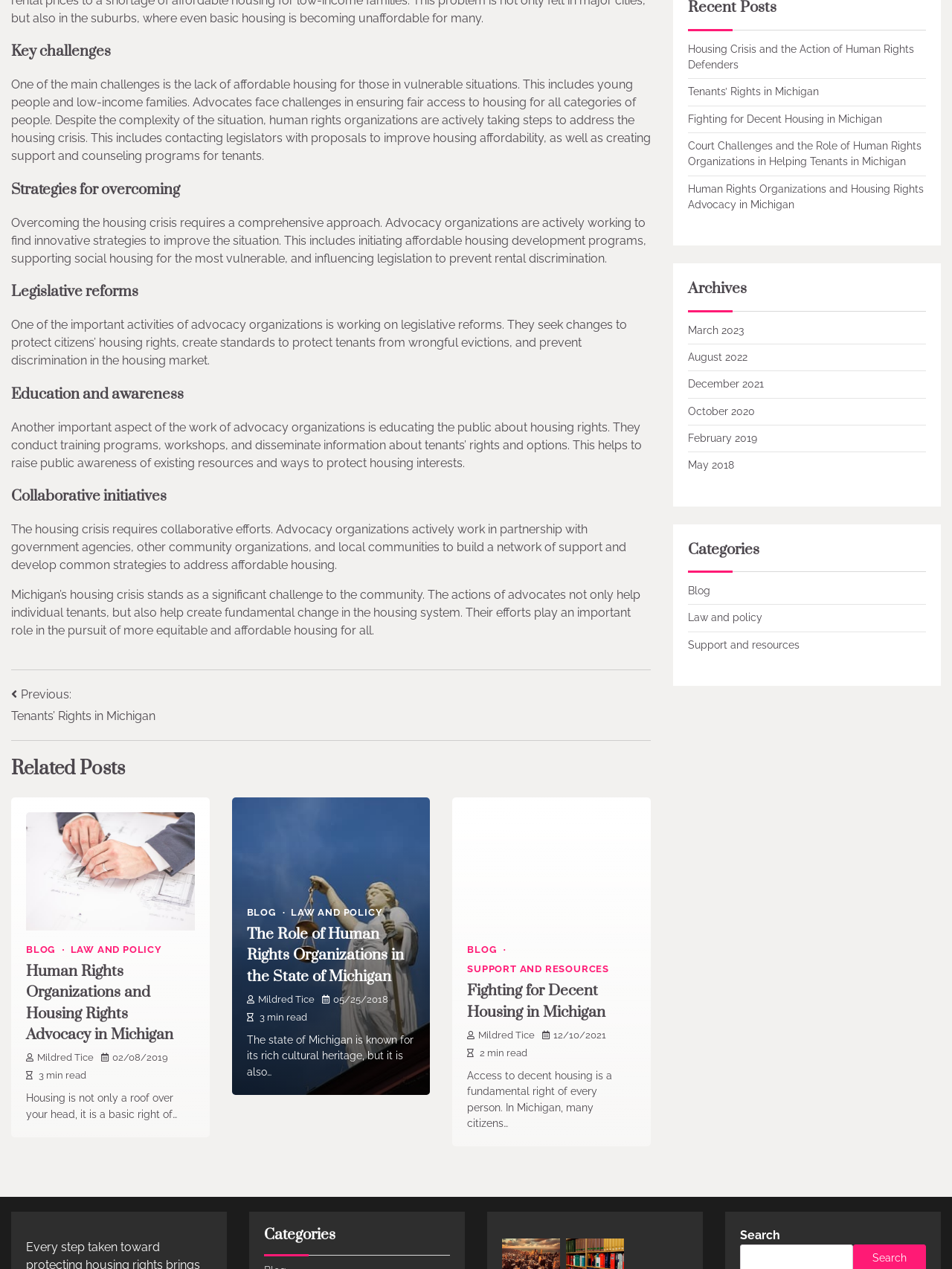Bounding box coordinates are specified in the format (top-left x, top-left y, bottom-right x, bottom-right y). All values are floating point numbers bounded between 0 and 1. Please provide the bounding box coordinate of the region this sentence describes: Law and policy

[0.074, 0.744, 0.17, 0.752]